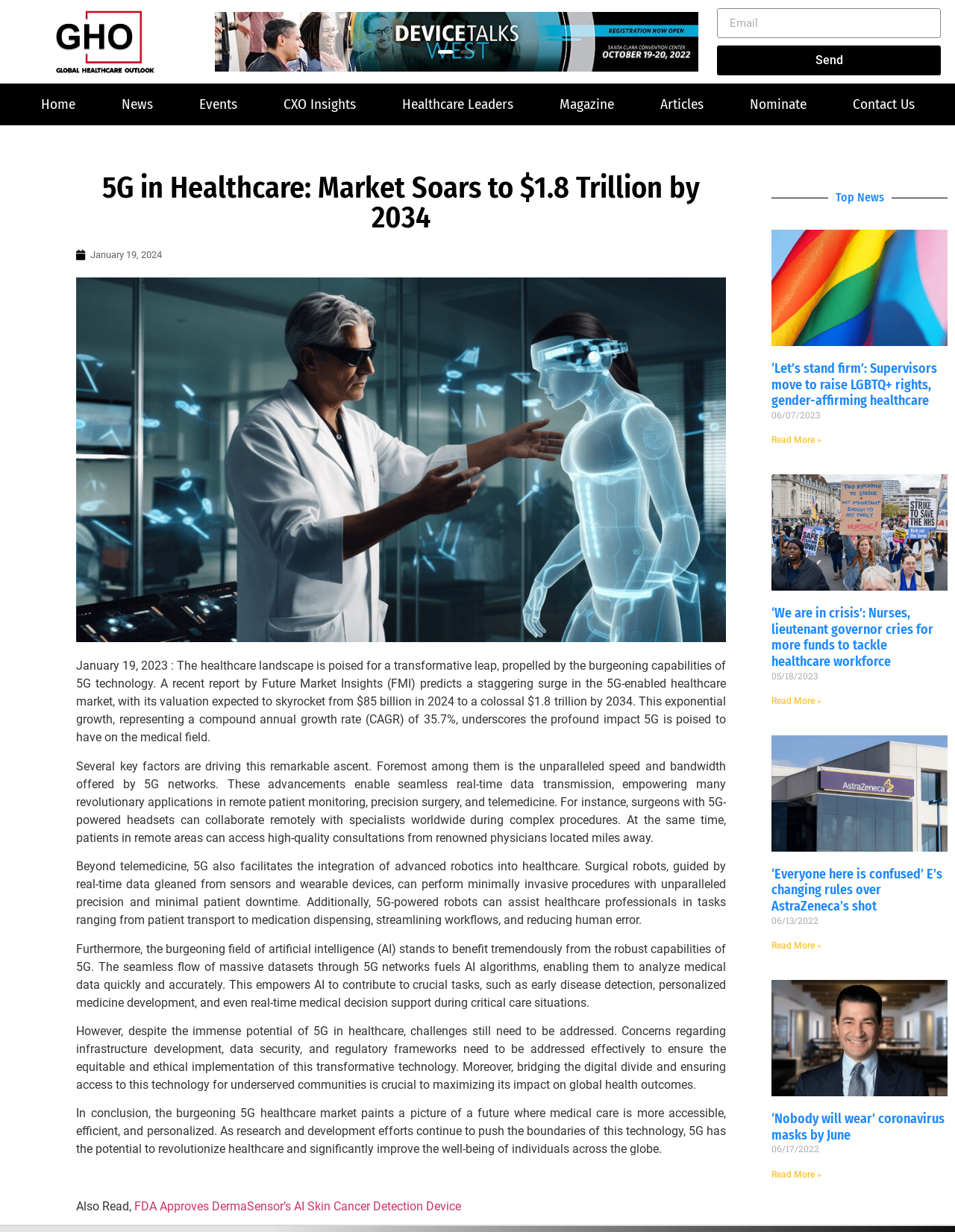Given the description: "Healthcare Leaders", determine the bounding box coordinates of the UI element. The coordinates should be formatted as four float numbers between 0 and 1, [left, top, right, bottom].

[0.396, 0.068, 0.561, 0.102]